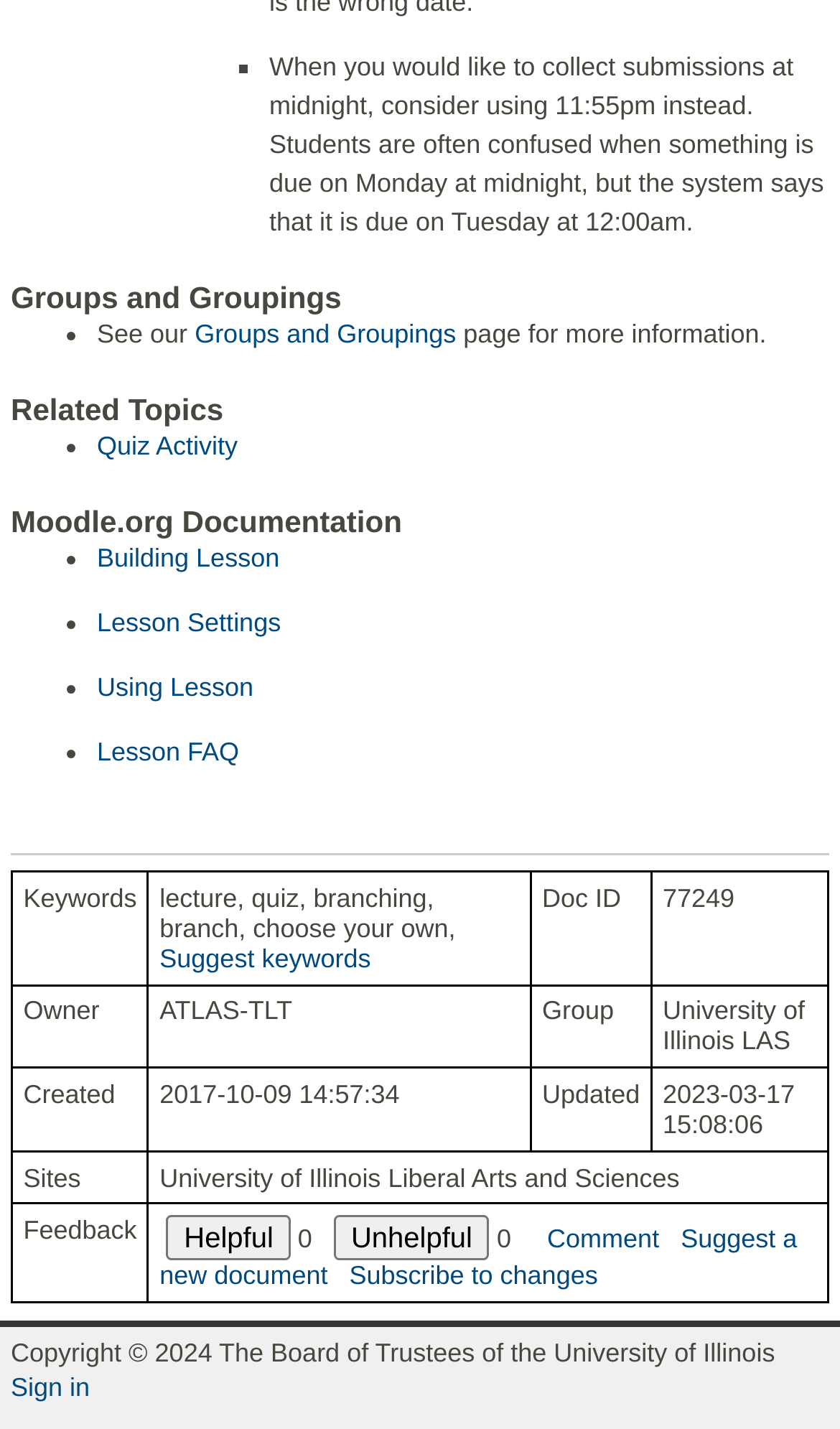Determine the bounding box coordinates of the UI element described by: "Lesson FAQ".

[0.115, 0.516, 0.285, 0.537]